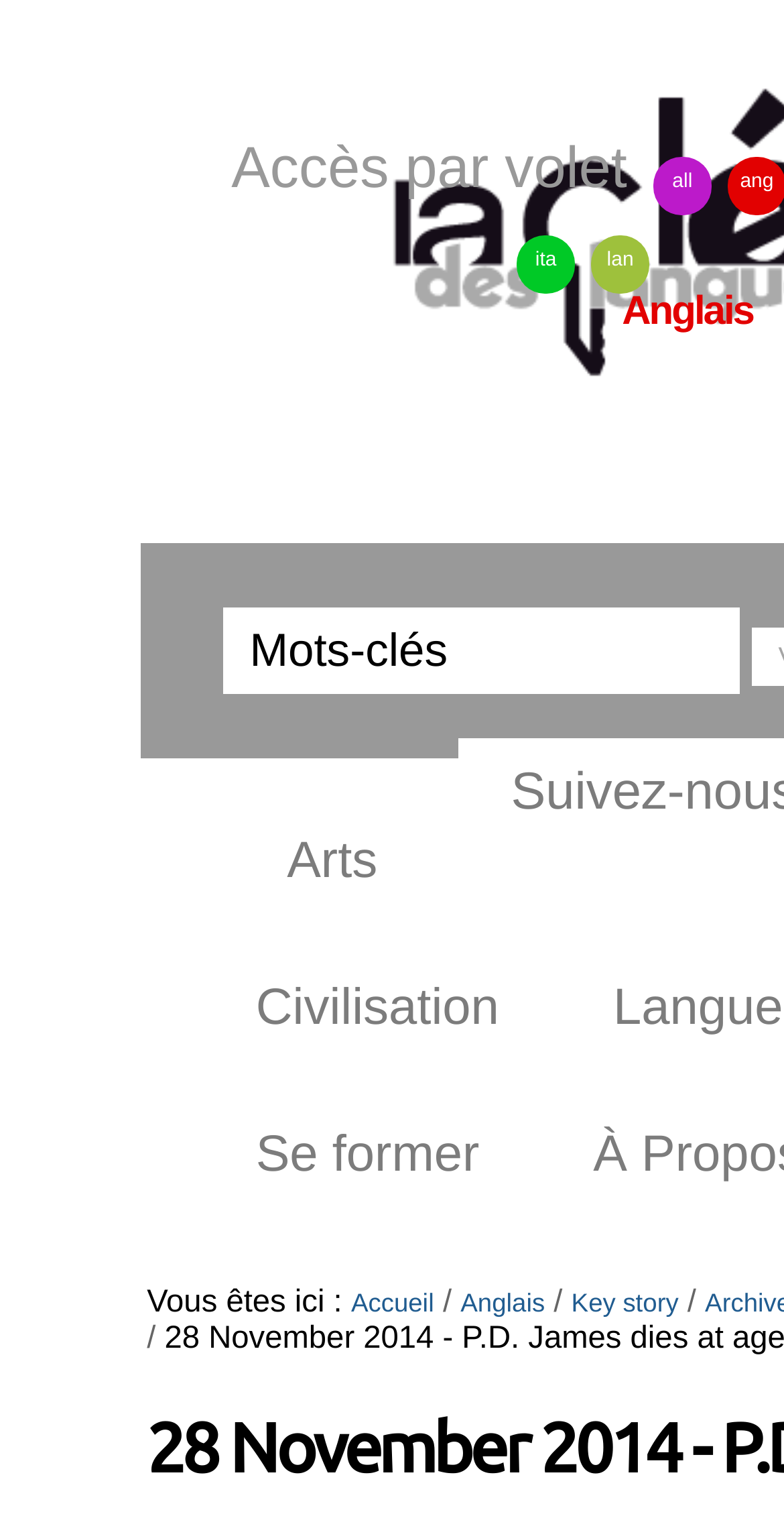What is the language of the current page?
Based on the image, answer the question with as much detail as possible.

I determined the answer by looking at the link 'Anglais' in the breadcrumb navigation, which suggests that the current page is in French (Anglais means English in French).